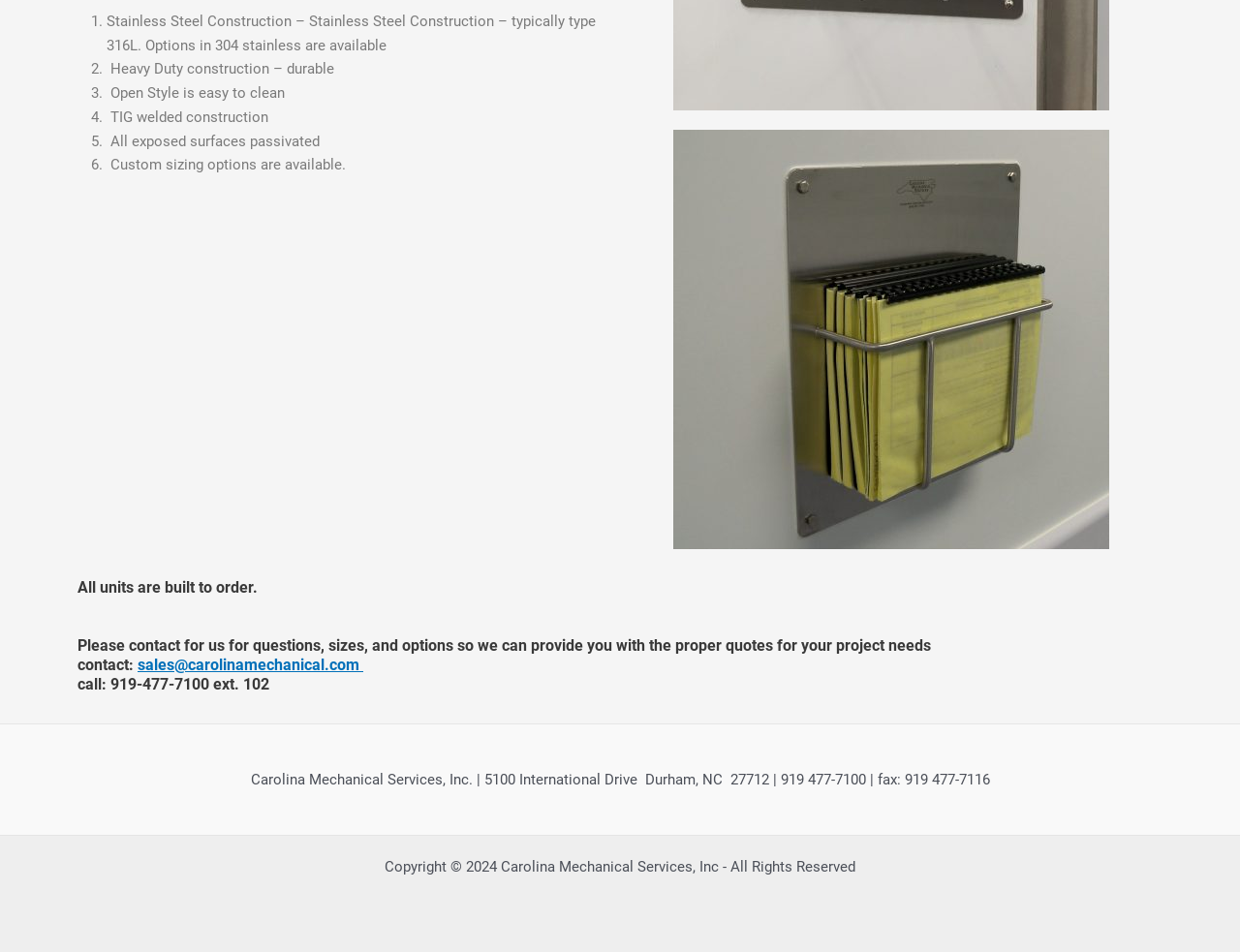Find the bounding box coordinates corresponding to the UI element with the description: "sales@carolinamechanical.com". The coordinates should be formatted as [left, top, right, bottom], with values as floats between 0 and 1.

[0.111, 0.688, 0.293, 0.708]